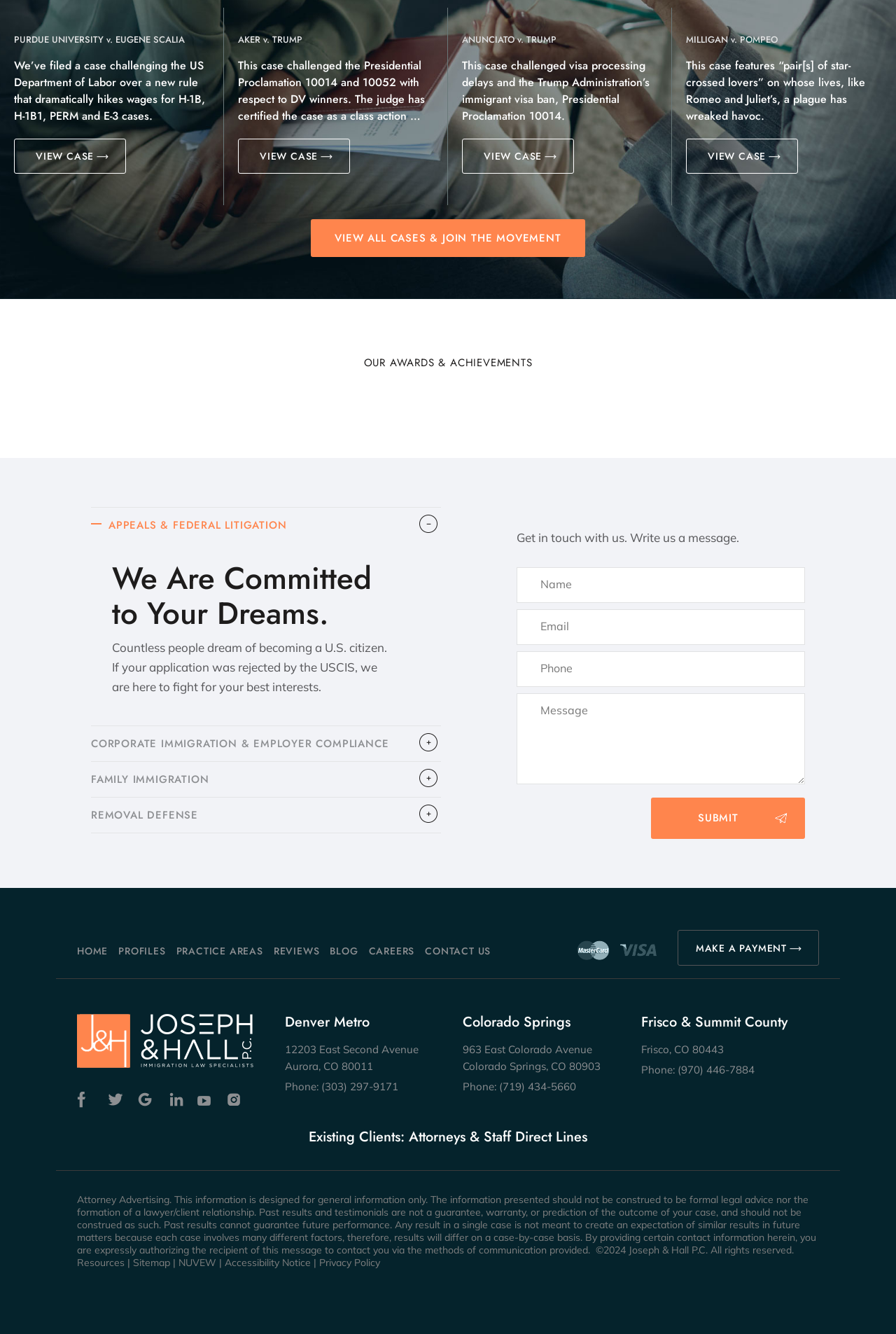Find the bounding box coordinates for the area that should be clicked to accomplish the instruction: "Submit the form".

[0.727, 0.598, 0.898, 0.629]